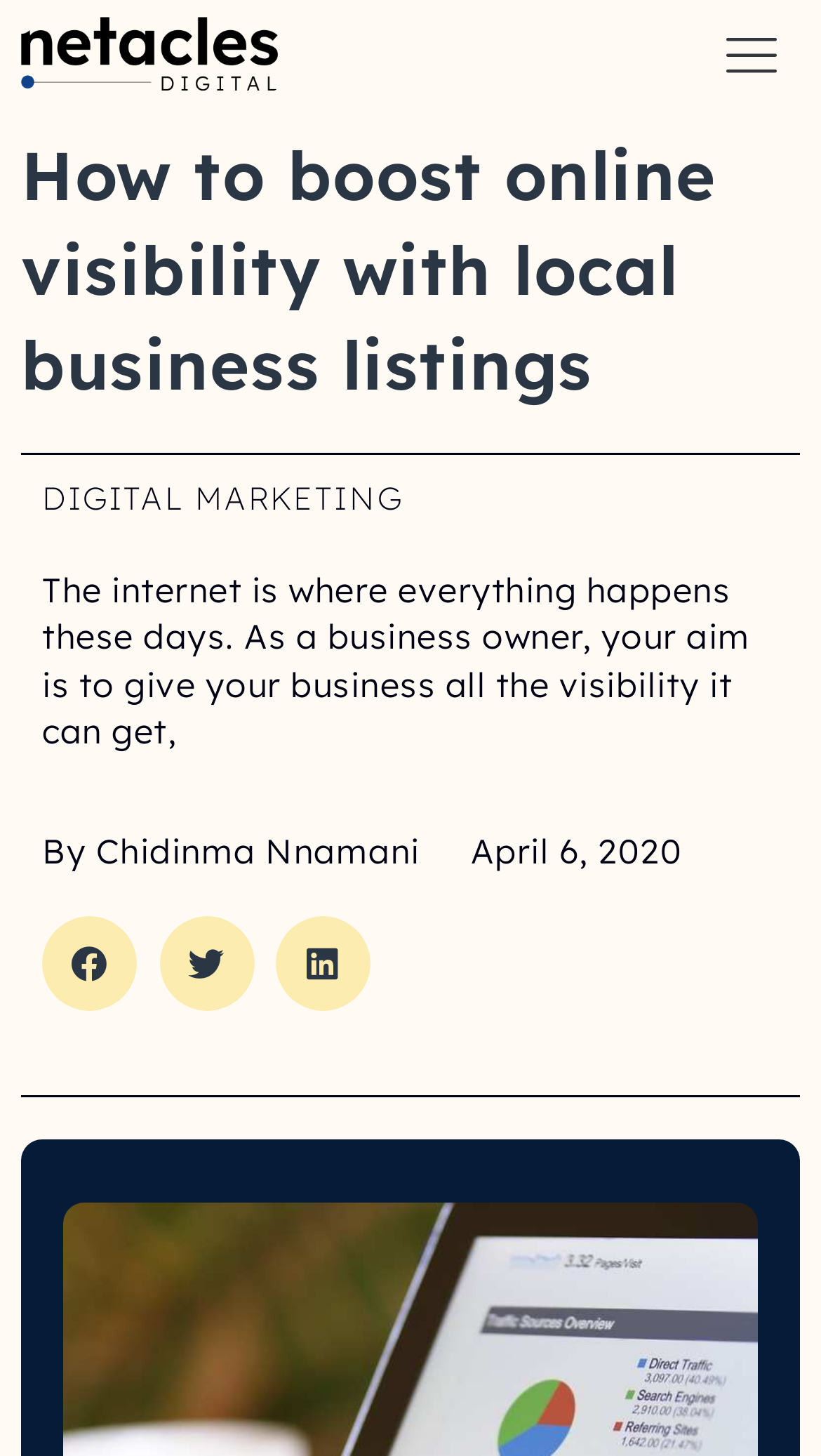Based on what you see in the screenshot, provide a thorough answer to this question: Is the menu toggle button expanded?

I found the state of the menu toggle button by looking at the button element with the text 'Menu Toggle'. The 'expanded' property of this element is set to 'False', indicating that the button is not expanded.